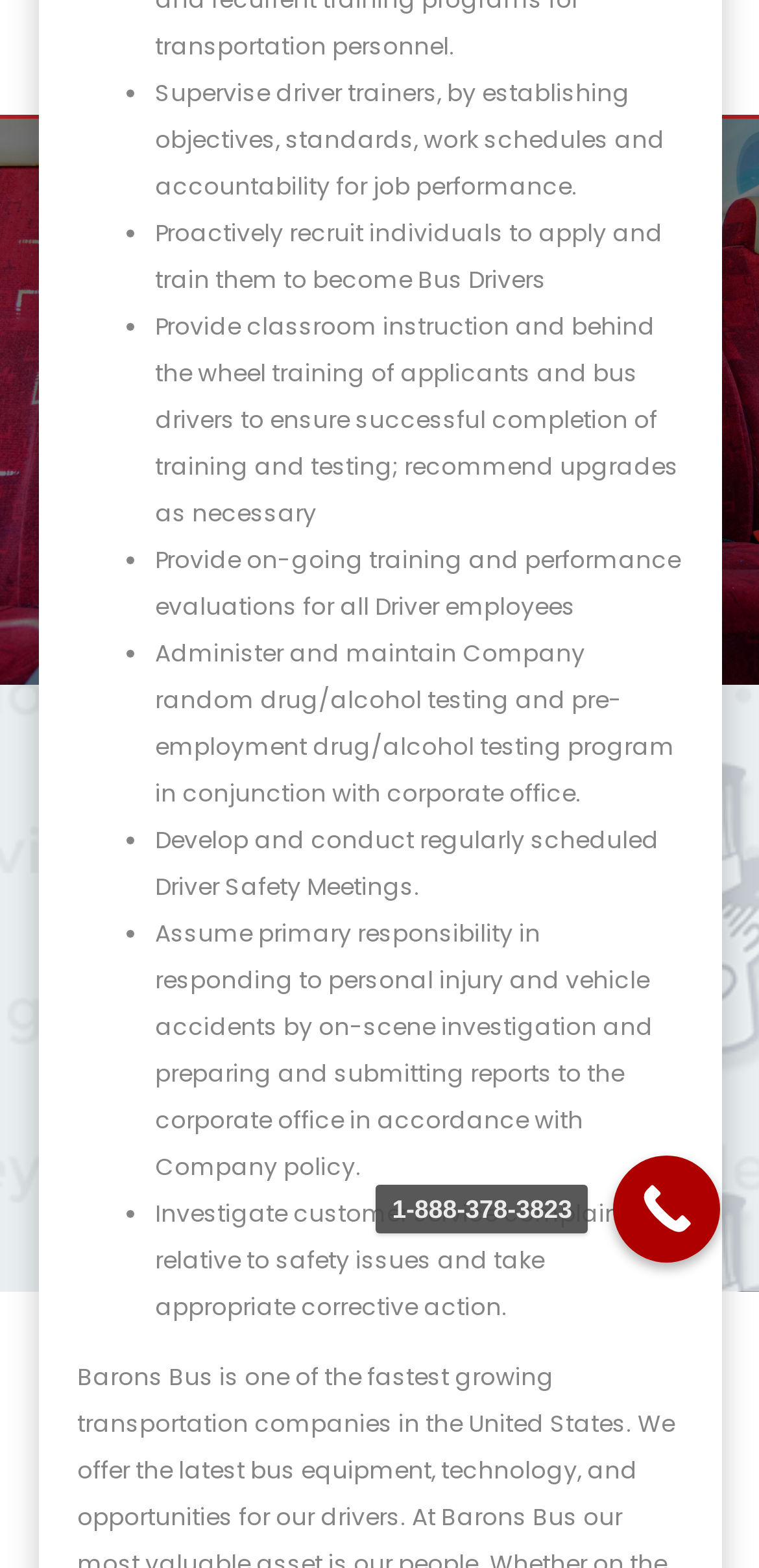Elaborate on the information and visuals displayed on the webpage.

The webpage is about a job posting for a Safety Supervisor position at Barons Bus. At the top left corner, there is a Barons Bus logo. Below the logo, there is a heading "Full Time Position" and a larger heading "SAFETY SUPERVISOR" with a white down arrow icon to the right. 

The main content of the webpage is a list of job responsibilities, each starting with a bullet point. The list is divided into several sections, with each section describing a specific aspect of the job. The responsibilities include supervising driver trainers, recruiting and training bus drivers, providing classroom instruction and behind-the-wheel training, conducting performance evaluations, administering drug and alcohol testing programs, developing and conducting safety meetings, responding to accidents, and investigating customer service complaints.

At the bottom right corner, there is a link with a phone number "1-888-378-3823".